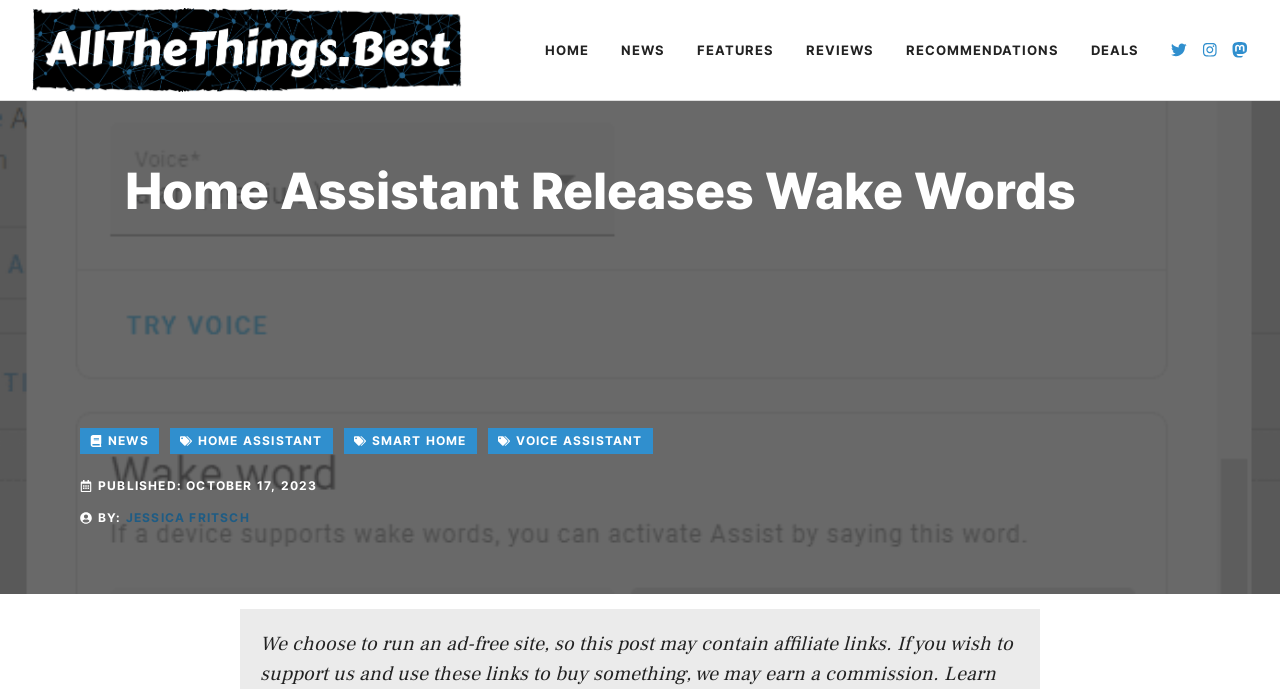Give a detailed account of the webpage's layout and content.

The webpage is about Home Assistant announcing the Wake Word feature, allowing for a fully local voice assistant. At the top of the page, there is a banner with a logo and a navigation menu with links to different sections of the website, including HOME, NEWS, FEATURES, REVIEWS, RECOMMENDATIONS, and DEALS. 

Below the navigation menu, there is a large heading that reads "Home Assistant Releases Wake Words". On the left side of the page, there are several links to related topics, including NEWS, HOME ASSISTANT, SMART HOME, and VOICE ASSISTANT. 

Further down the page, there is a publication date and time, "OCTOBER 17, 2023", and the author's name, "JESSICA FRITSCH". The main content of the page is not explicitly described in the accessibility tree, but it likely contains more information about the Wake Word feature and its implications. 

At the very bottom of the page, there is a disclaimer about the website being ad-free and potentially containing affiliate links.